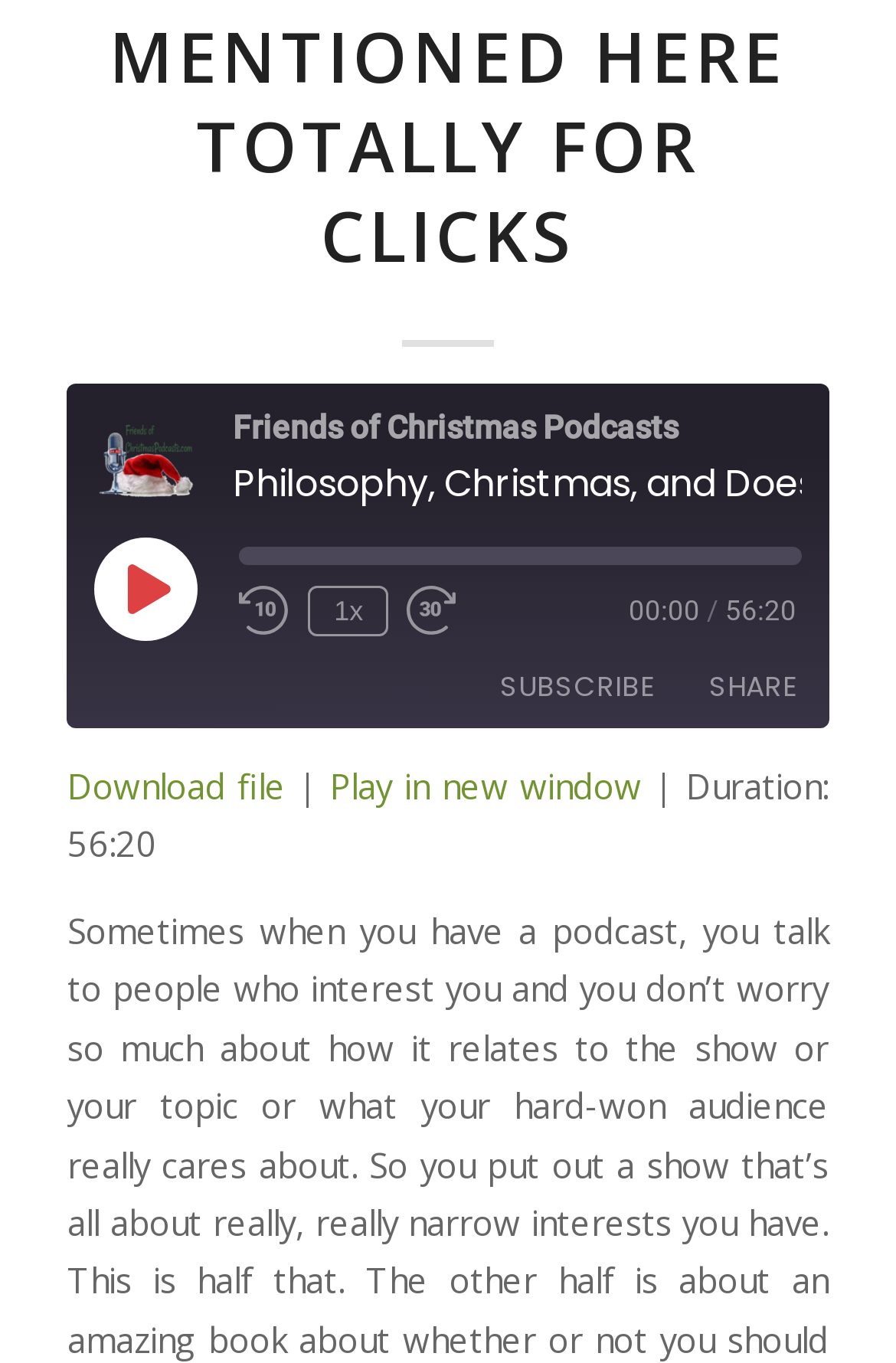Find the bounding box coordinates of the clickable region needed to perform the following instruction: "Play the episode". The coordinates should be provided as four float numbers between 0 and 1, i.e., [left, top, right, bottom].

[0.106, 0.395, 0.219, 0.469]